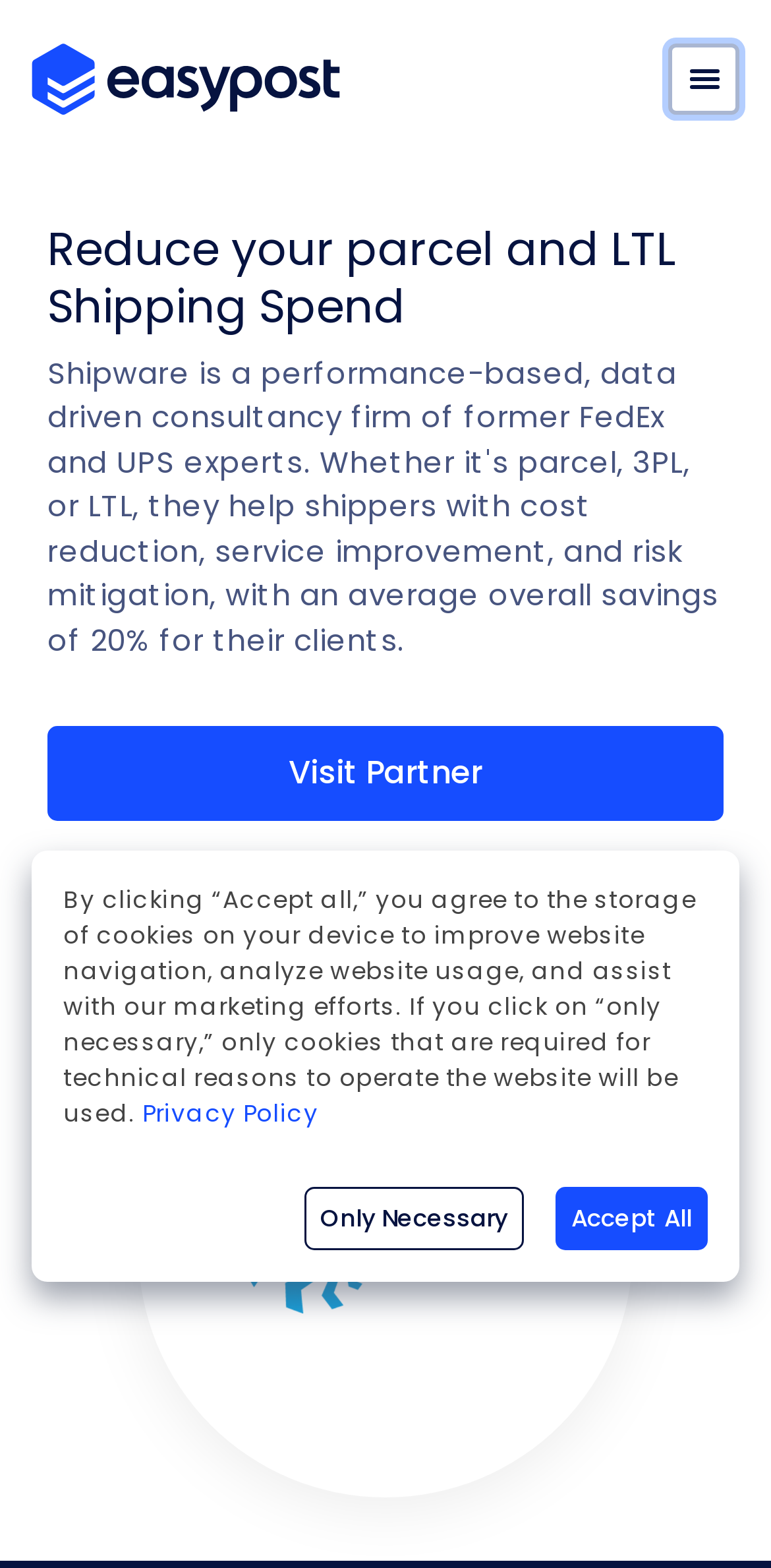Provide the bounding box coordinates, formatted as (top-left x, top-left y, bottom-right x, bottom-right y), with all values being floating point numbers between 0 and 1. Identify the bounding box of the UI element that matches the description: Visit Partner

[0.062, 0.463, 0.938, 0.524]